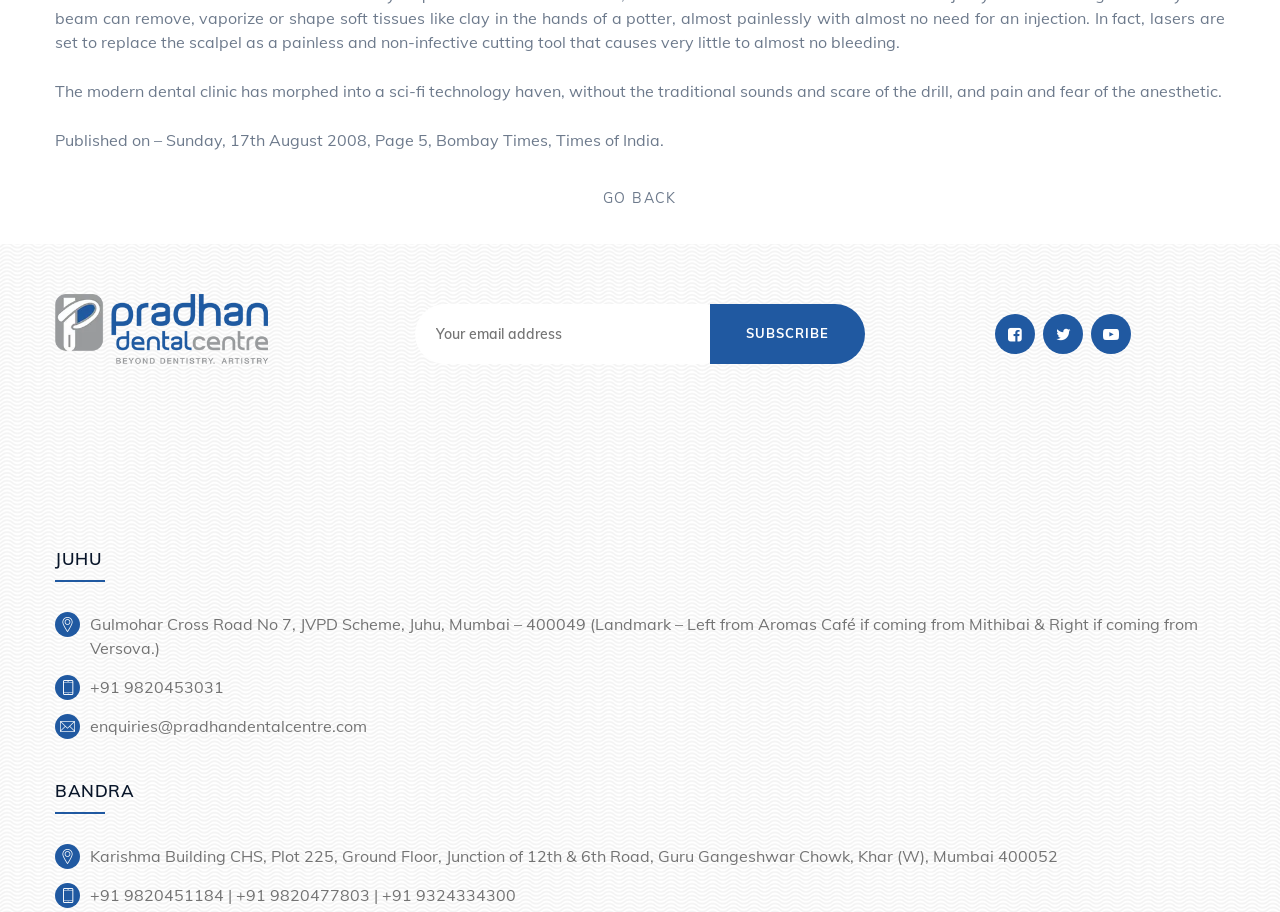Use the information in the screenshot to answer the question comprehensively: What is the purpose of the 'GO BACK' link?

I assumed the function of the 'GO BACK' link by its common usage in web pages, which is to navigate back to the previous page or cancel the current action.